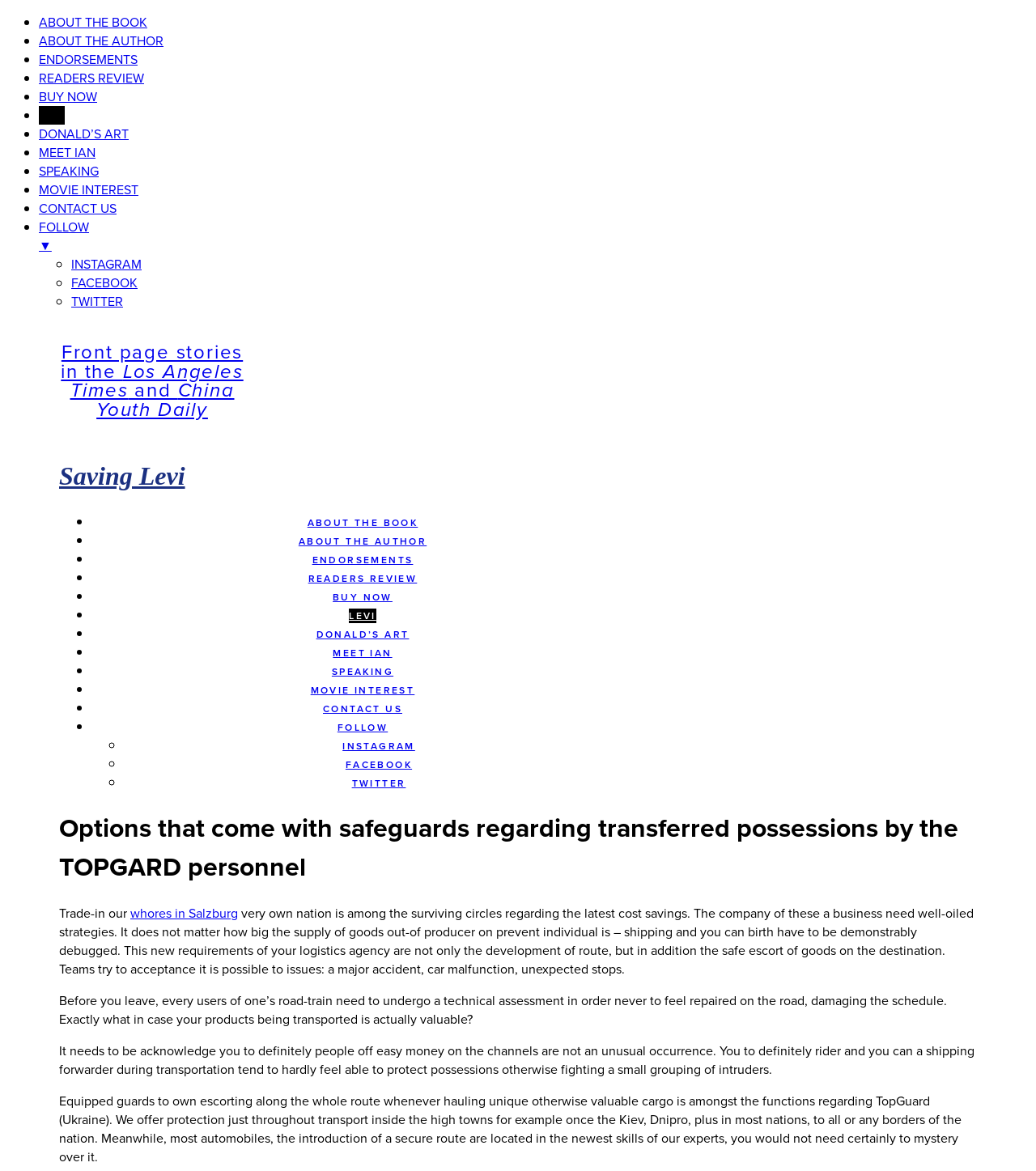For the given element description ABOUT THE BOOK, determine the bounding box coordinates of the UI element. The coordinates should follow the format (top-left x, top-left y, bottom-right x, bottom-right y) and be within the range of 0 to 1.

[0.038, 0.011, 0.142, 0.027]